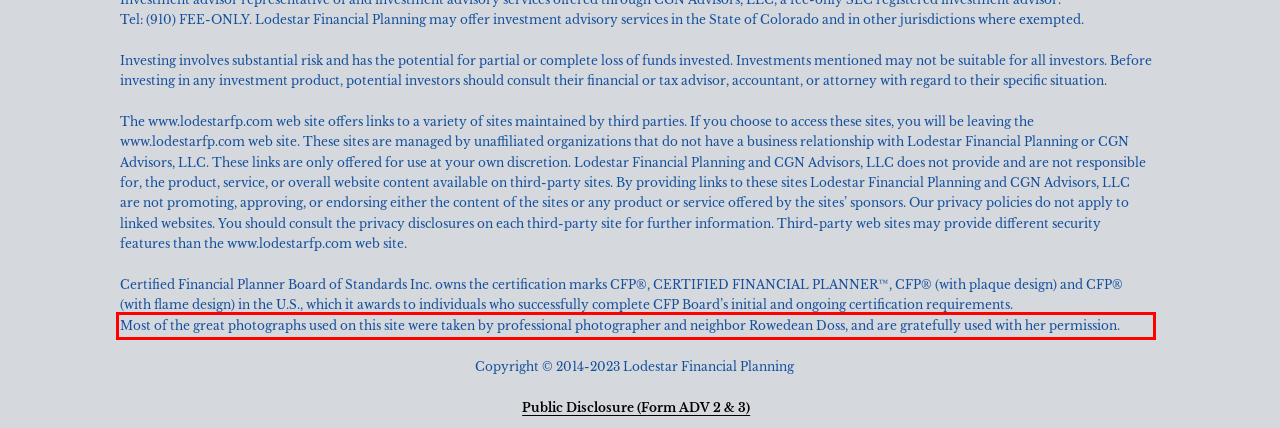Analyze the screenshot of the webpage and extract the text from the UI element that is inside the red bounding box.

Most of the great photographs used on this site were taken by professional photographer and neighbor Rowedean Doss, and are gratefully used with her permission.